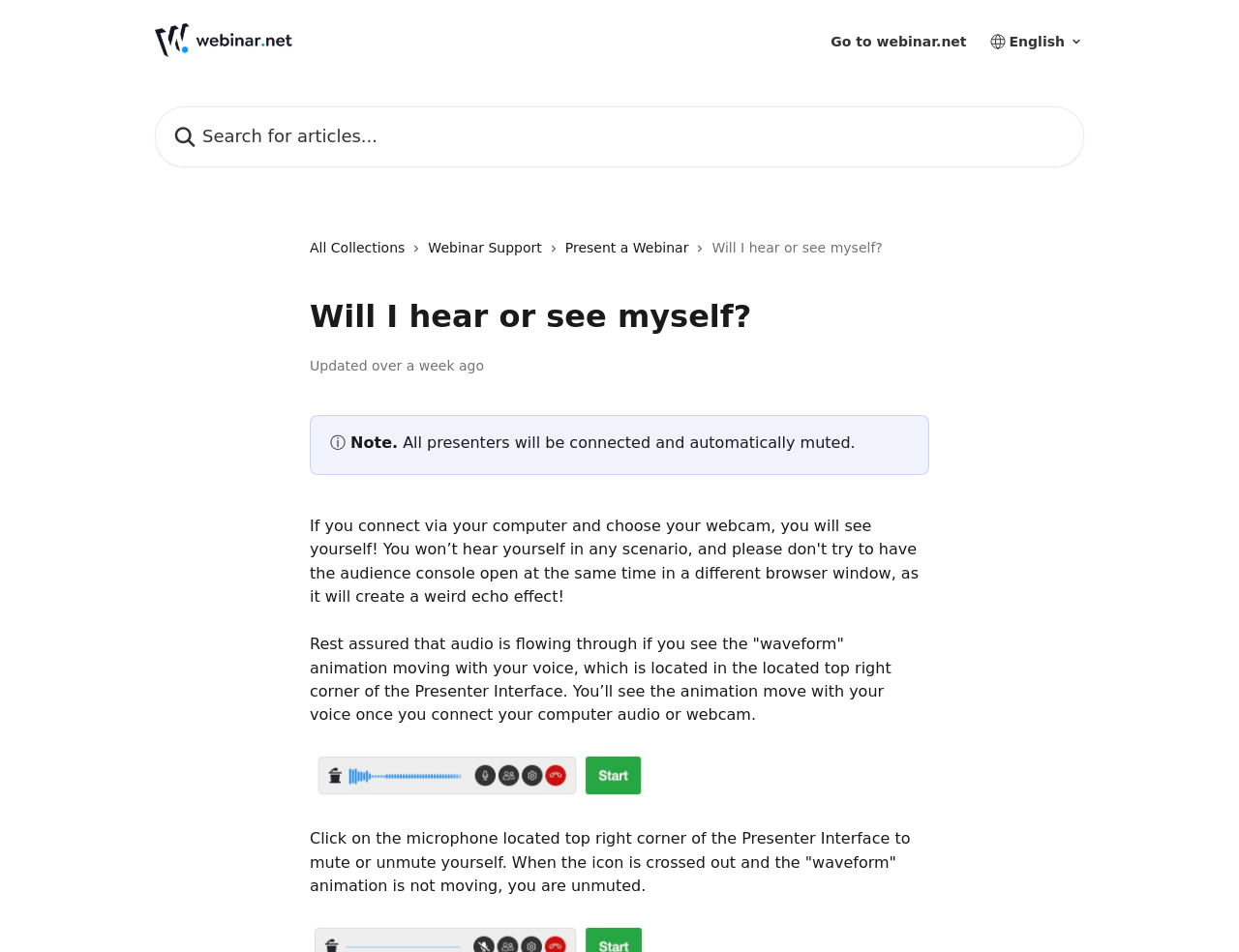What is the topic of this help center article?
Provide a well-explained and detailed answer to the question.

Based on the content of the article, it appears to be discussing audio settings and troubleshooting in a webinar context, so the topic is likely related to webinar audio.